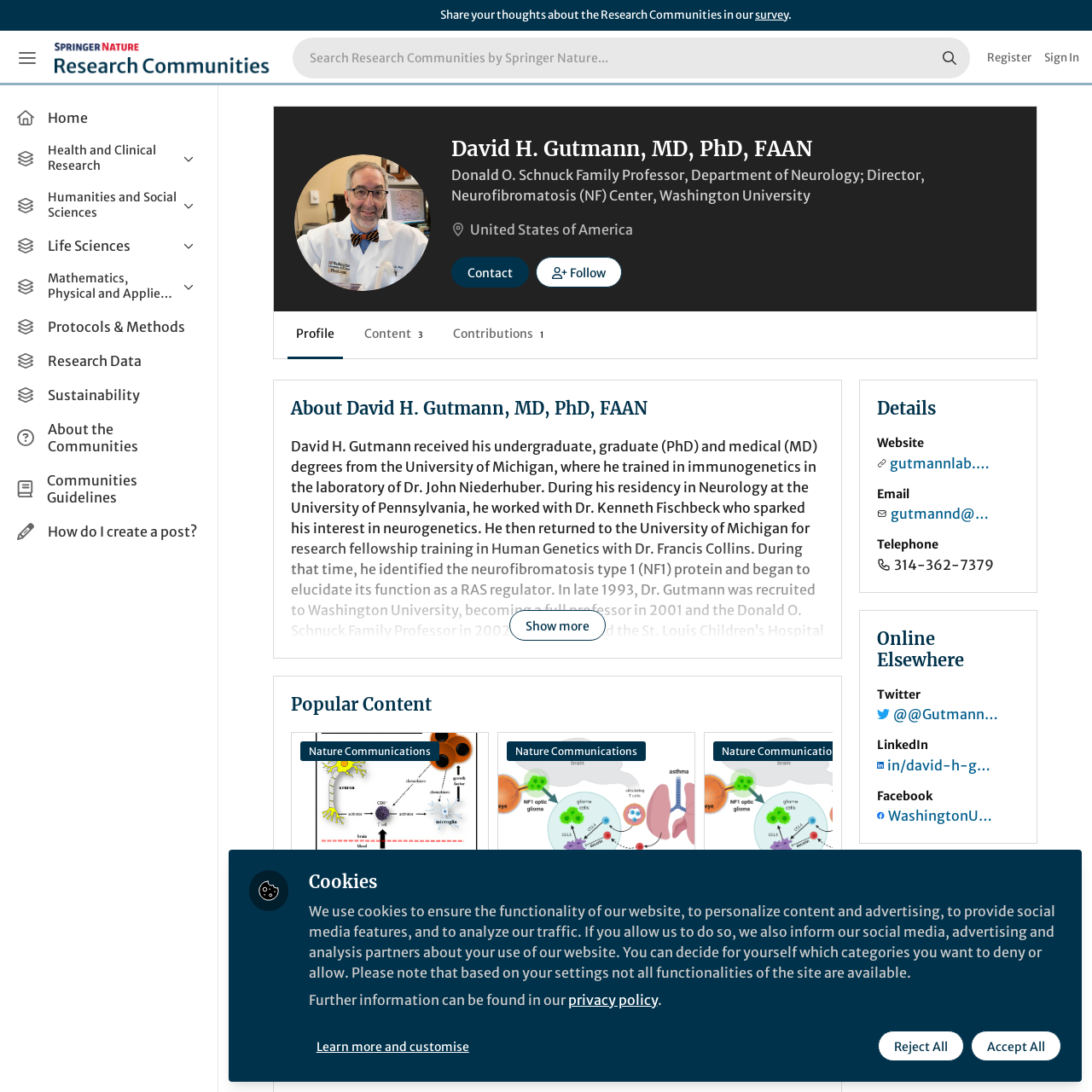Pinpoint the bounding box coordinates of the clickable element to carry out the following instruction: "Share your thoughts about the Research Communities."

[0.691, 0.007, 0.722, 0.02]